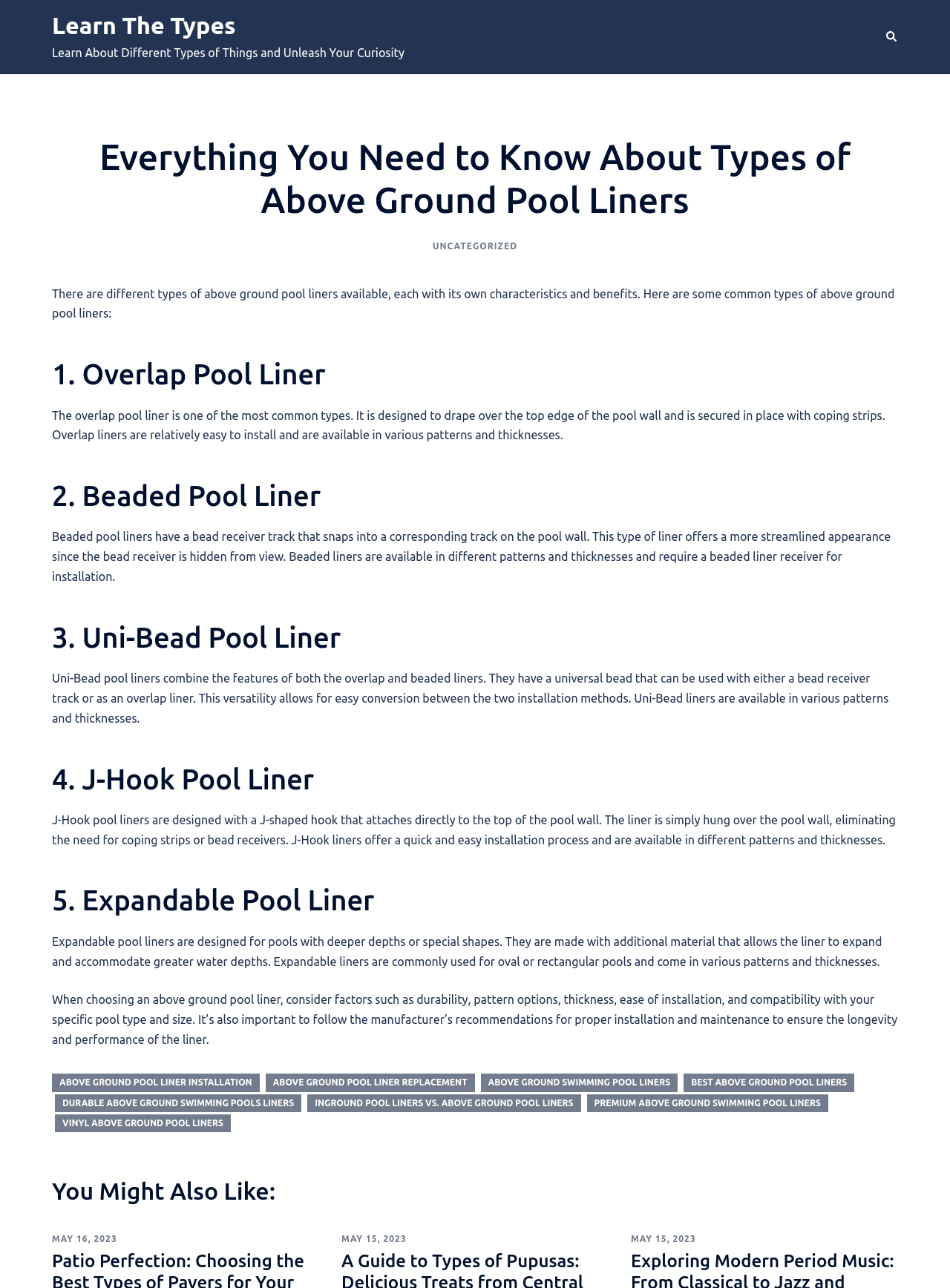Determine the main heading text of the webpage.

Everything You Need to Know About Types of Above Ground Pool Liners